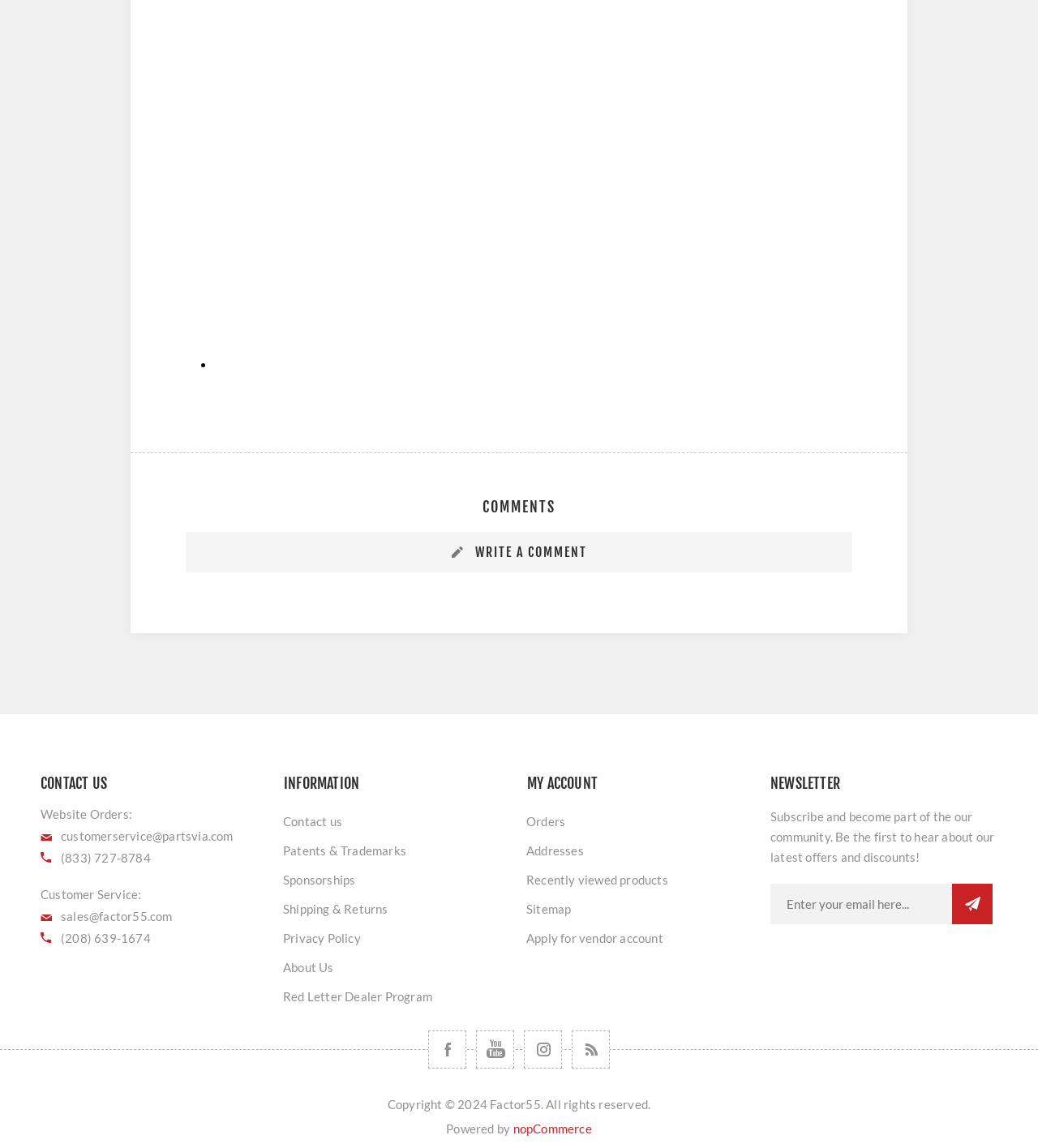How can I stay updated with the latest offers and discounts?
Please interpret the details in the image and answer the question thoroughly.

The webpage provides a newsletter subscription section where users can enter their email address to receive updates on the latest offers and discounts. This section is located at the bottom of the webpage and is intended to keep customers informed about new deals and promotions.